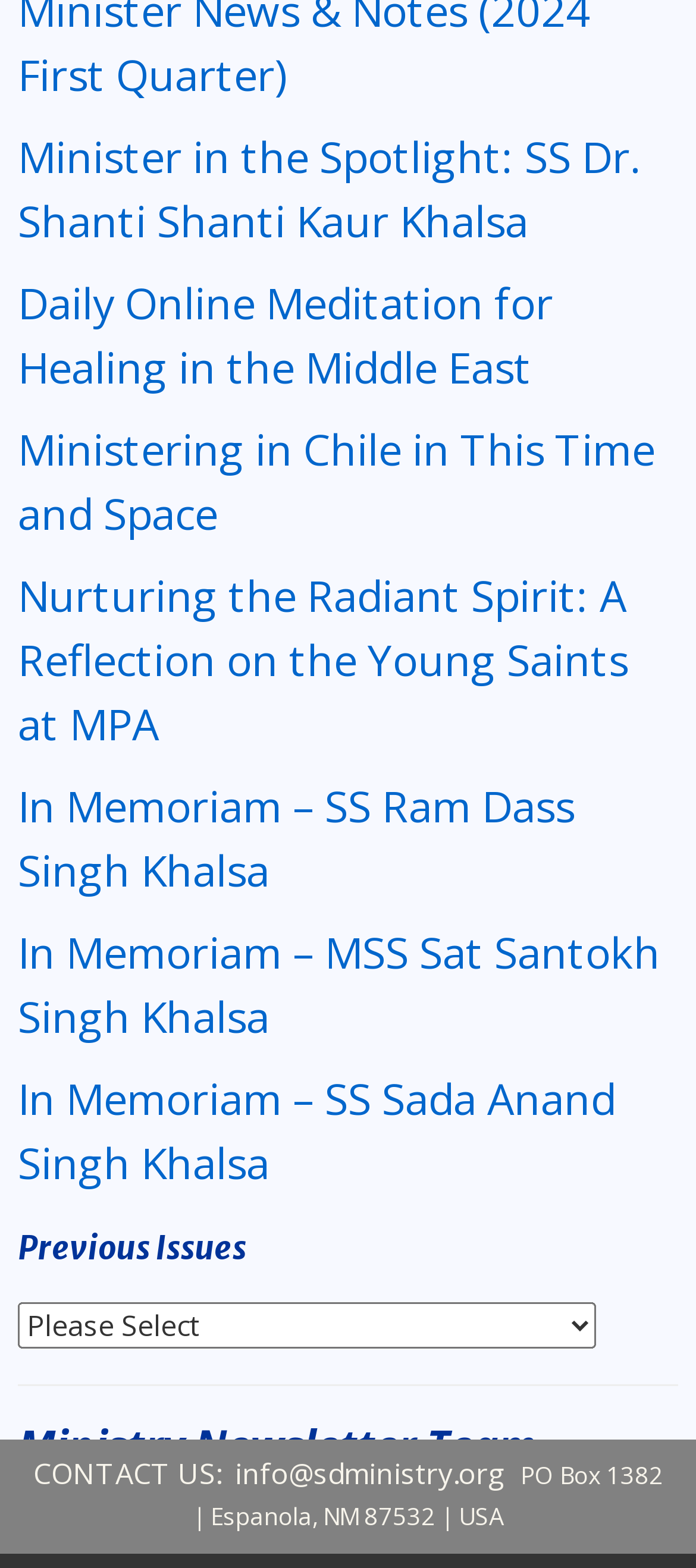How many articles are on this webpage?
Relying on the image, give a concise answer in one word or a brief phrase.

7